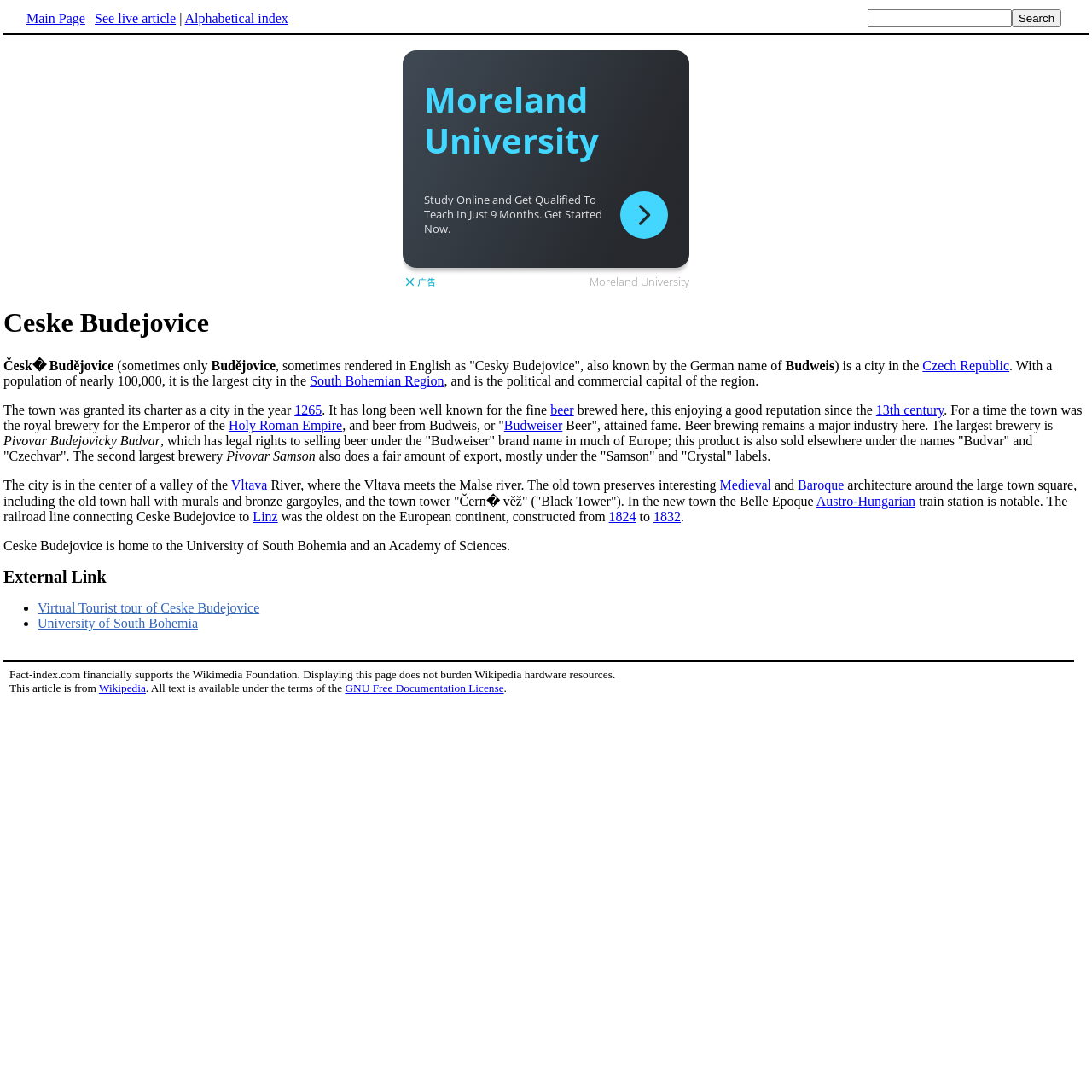Give an extensive and precise description of the webpage.

The webpage is about Ceske Budejovice, a city in the Czech Republic. At the top, there is a layout table with two cells, one containing links to "Main Page", "See live article", and "Alphabetical index", and the other containing a search box and a "Search" button. Below this table, there is an advertisement iframe.

The main content of the webpage is divided into sections. The first section is a heading that reads "Ceske Budejovice". Below this heading, there are several paragraphs of text that provide information about the city, including its location, population, and history. The text is interspersed with links to related topics, such as the Czech Republic, South Bohemian Region, and beer.

The city's history is discussed, including its charter as a city in 1265 and its reputation for fine beer brewing. The text mentions that the city was once the royal brewery for the Emperor of the Holy Roman Empire and that beer from Budweis, or "Budweiser", attained fame. The largest brewery in the city is Pivovar Budejovicky Budvar, which has legal rights to selling beer under the "Budweiser" brand name in much of Europe.

The webpage also describes the city's architecture, including its medieval and baroque styles, and its notable landmarks, such as the old town hall and the town tower "Černá věž" ("Black Tower"). The new town's Austro-Hungarian train station is also mentioned.

Additionally, the webpage provides information about the city's education, mentioning the University of South Bohemia and an Academy of Sciences. At the bottom of the page, there are external links to a Virtual Tourist tour of Ceske Budejovice and the University of South Bohemia. Finally, there is a layout table with a cell containing a message about Fact-index.com financially supporting the Wikimedia Foundation and a link to Wikipedia.